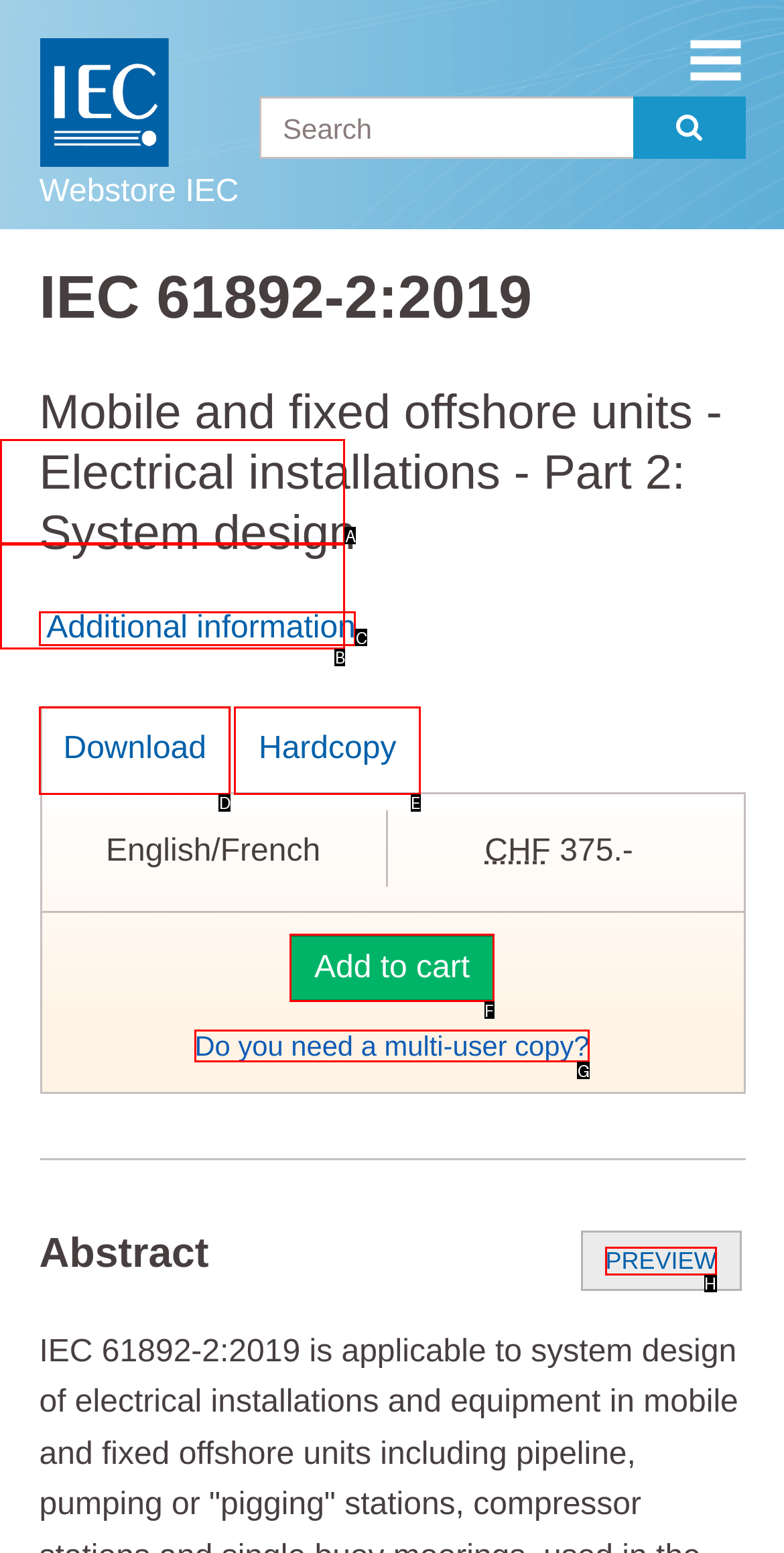Specify which element within the red bounding boxes should be clicked for this task: View preview Respond with the letter of the correct option.

H